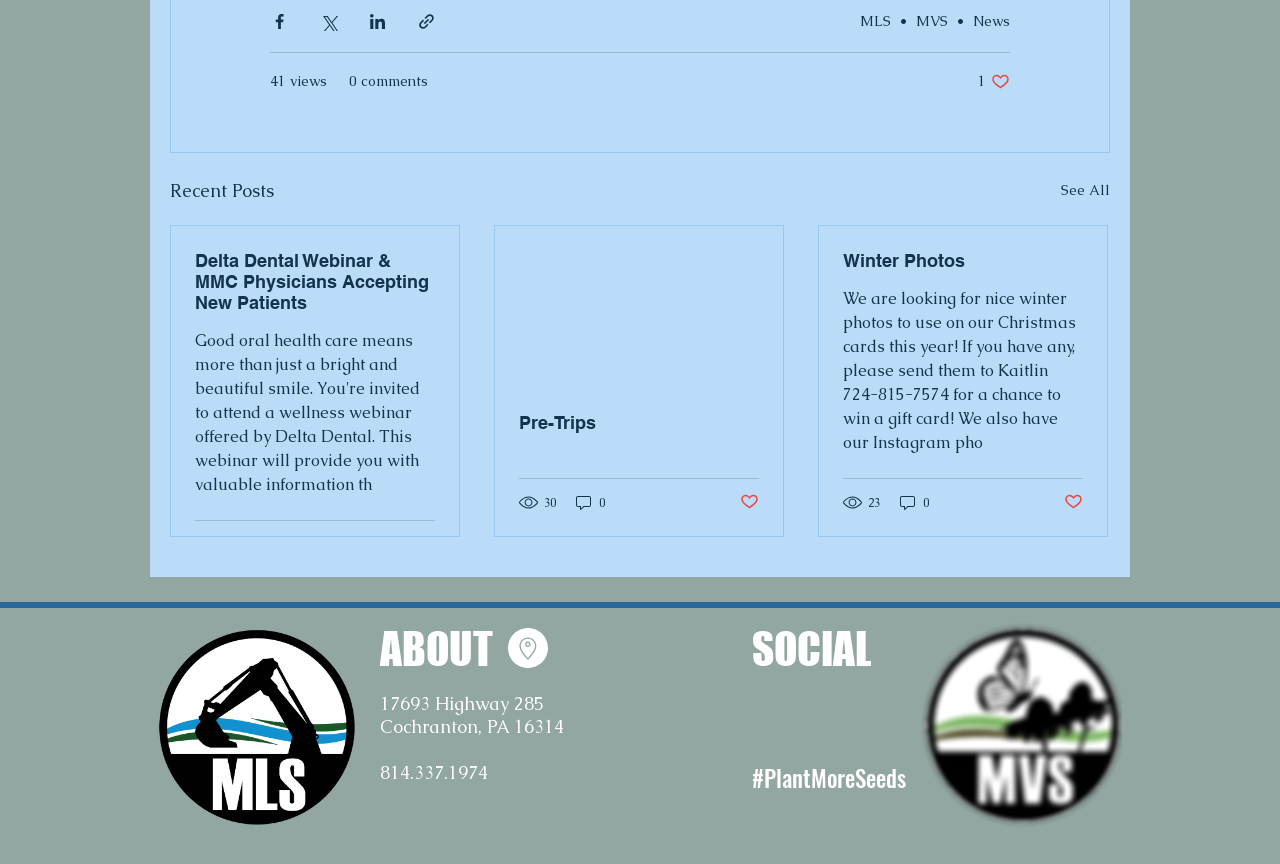Determine the coordinates of the bounding box that should be clicked to complete the instruction: "Share via Facebook". The coordinates should be represented by four float numbers between 0 and 1: [left, top, right, bottom].

[0.211, 0.014, 0.226, 0.036]